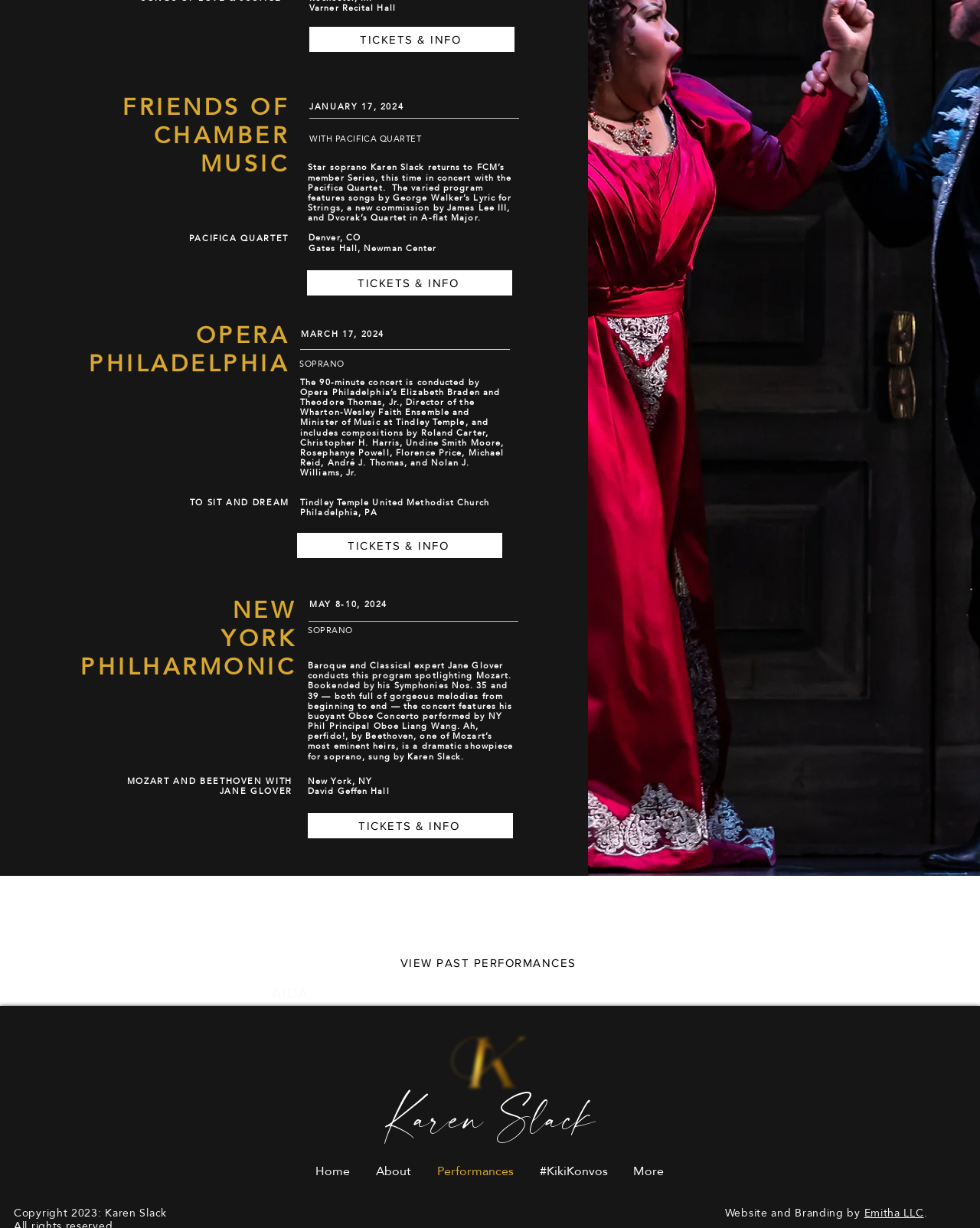Where is the concert with the Pacifica Quartet taking place?
Based on the image, answer the question with as much detail as possible.

The answer can be found in the heading element that says 'Denver, CO Gates Hall, Newman Center' which is located below the heading 'WITH PACIFICA QUARTET'.